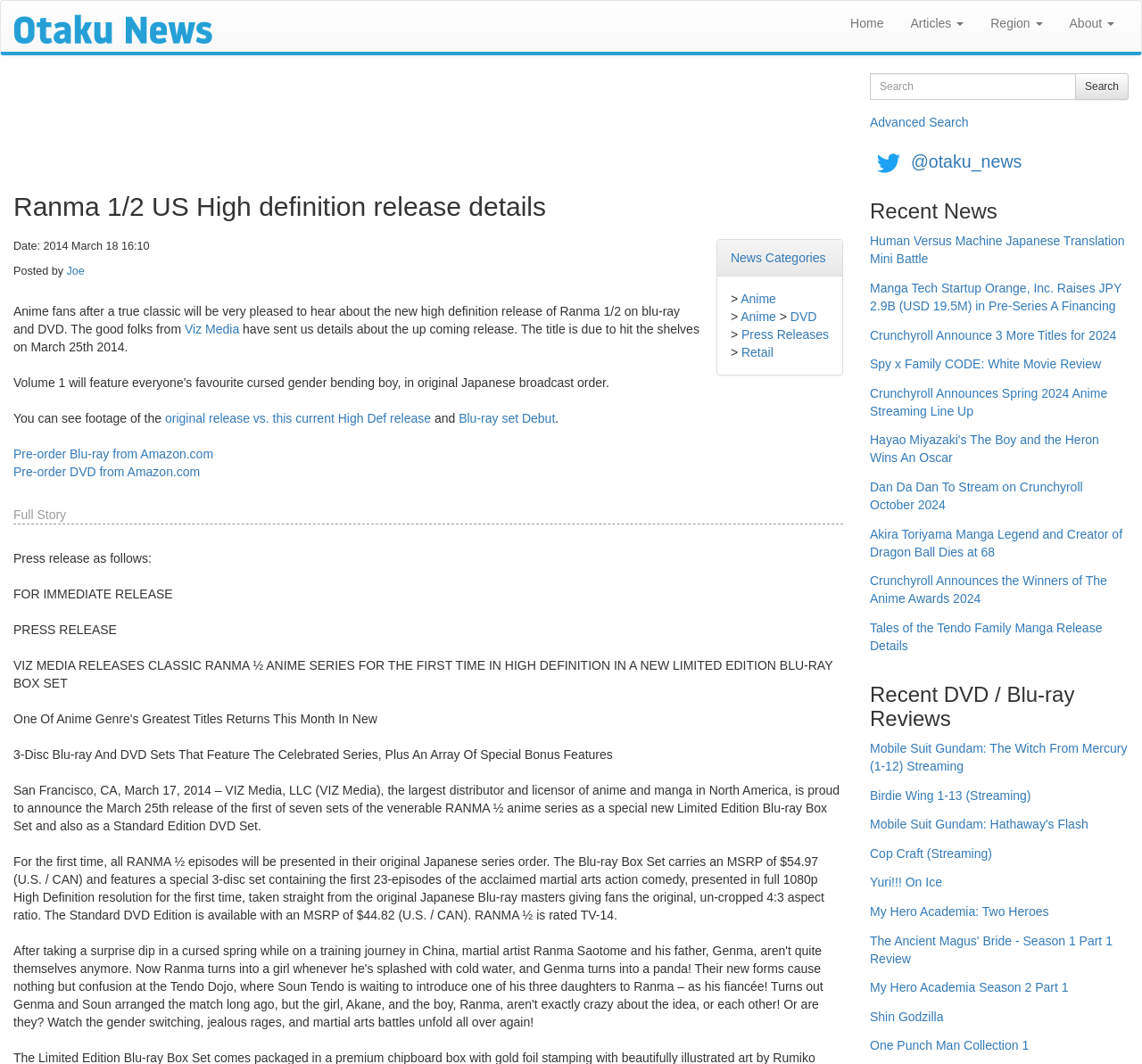Answer the following query concisely with a single word or phrase:
What is the release date of the Ranma 1/2 anime series?

March 25th 2014